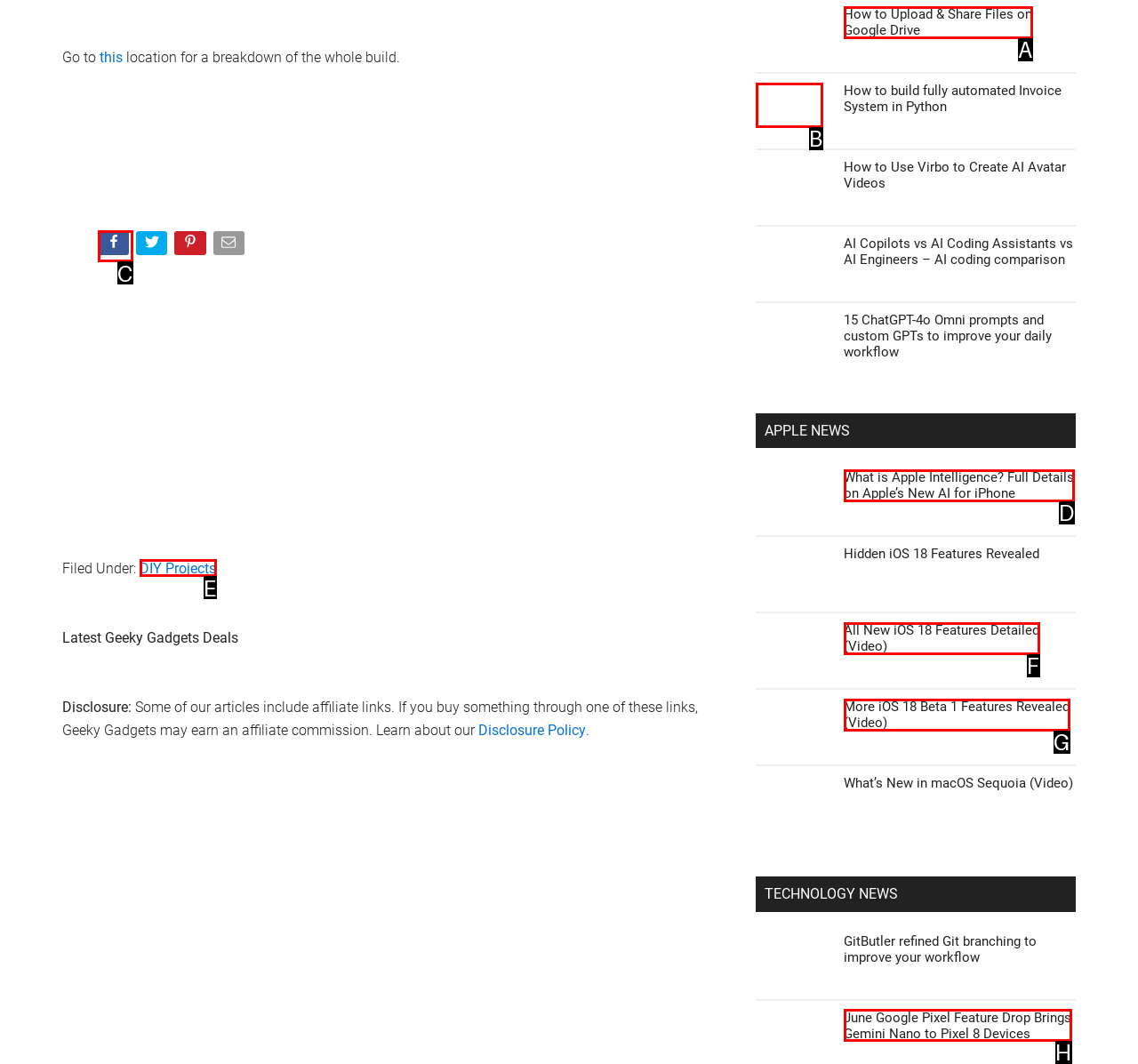Based on the element described as: alt="Illusions By Ink Studio Logo"
Find and respond with the letter of the correct UI element.

None